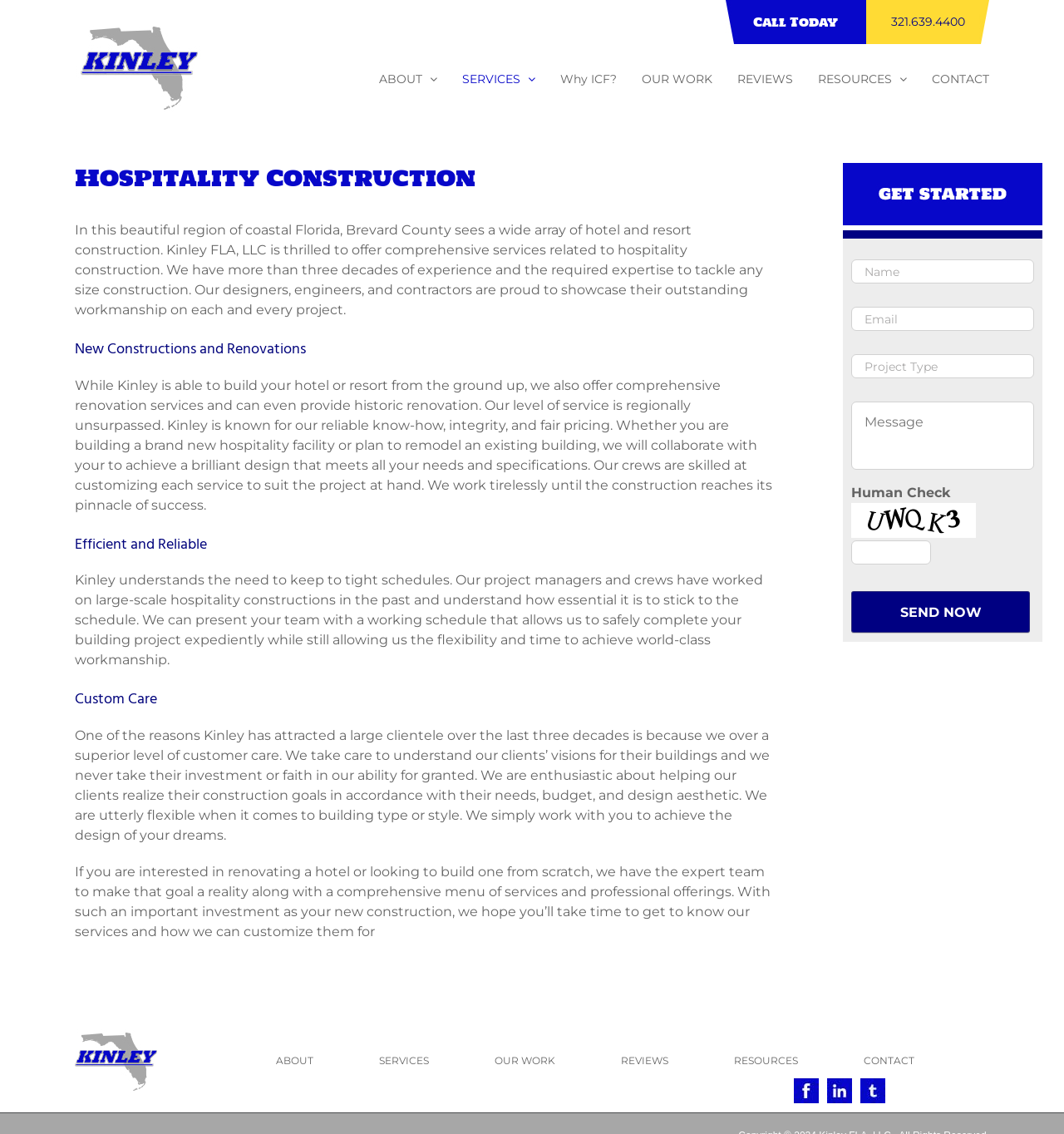Identify the bounding box of the UI element described as follows: "Go to Top". Provide the coordinates as four float numbers in the range of 0 to 1 [left, top, right, bottom].

[0.904, 0.913, 0.941, 0.938]